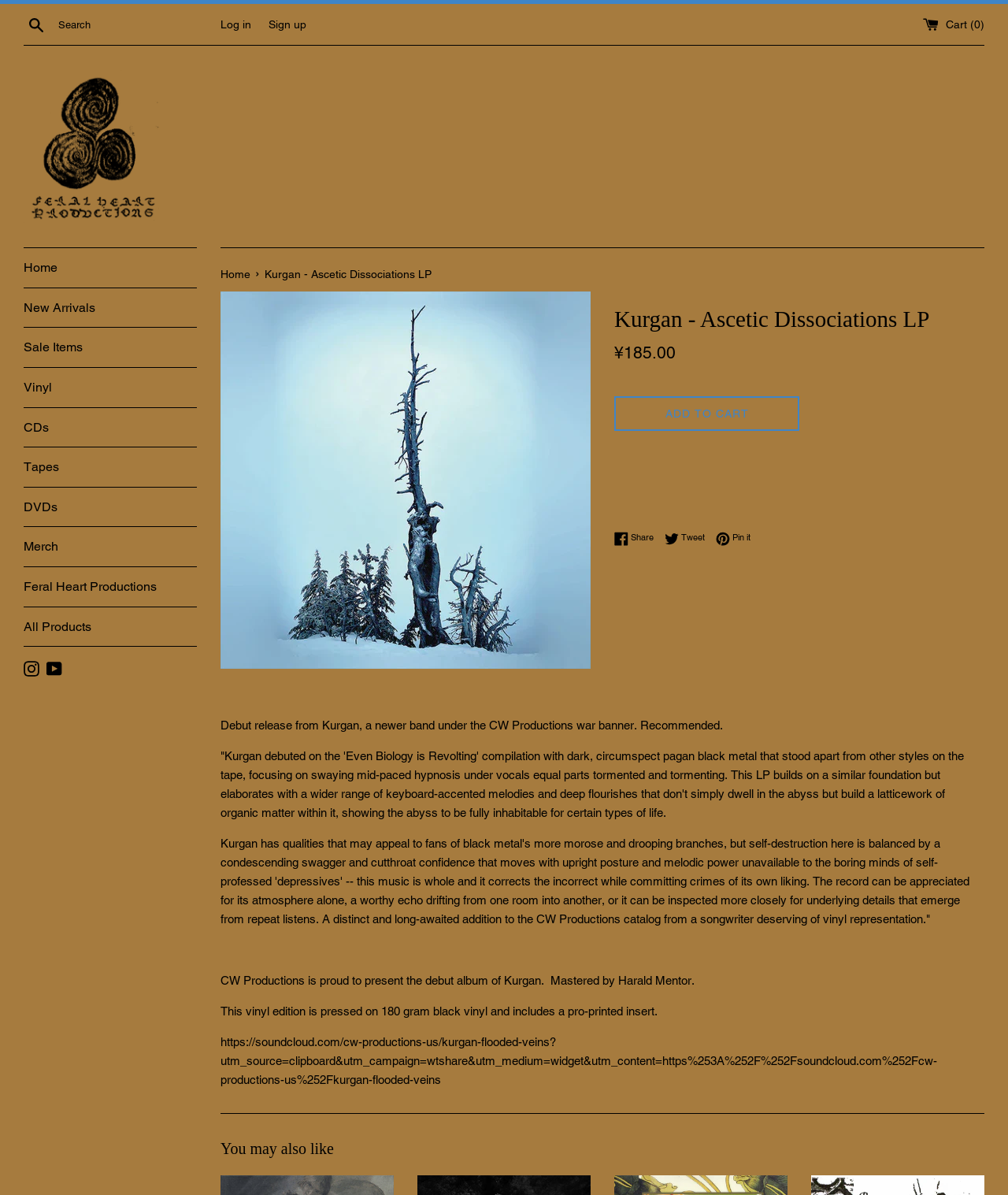Please answer the following query using a single word or phrase: 
What is the name of the band?

Kurgan